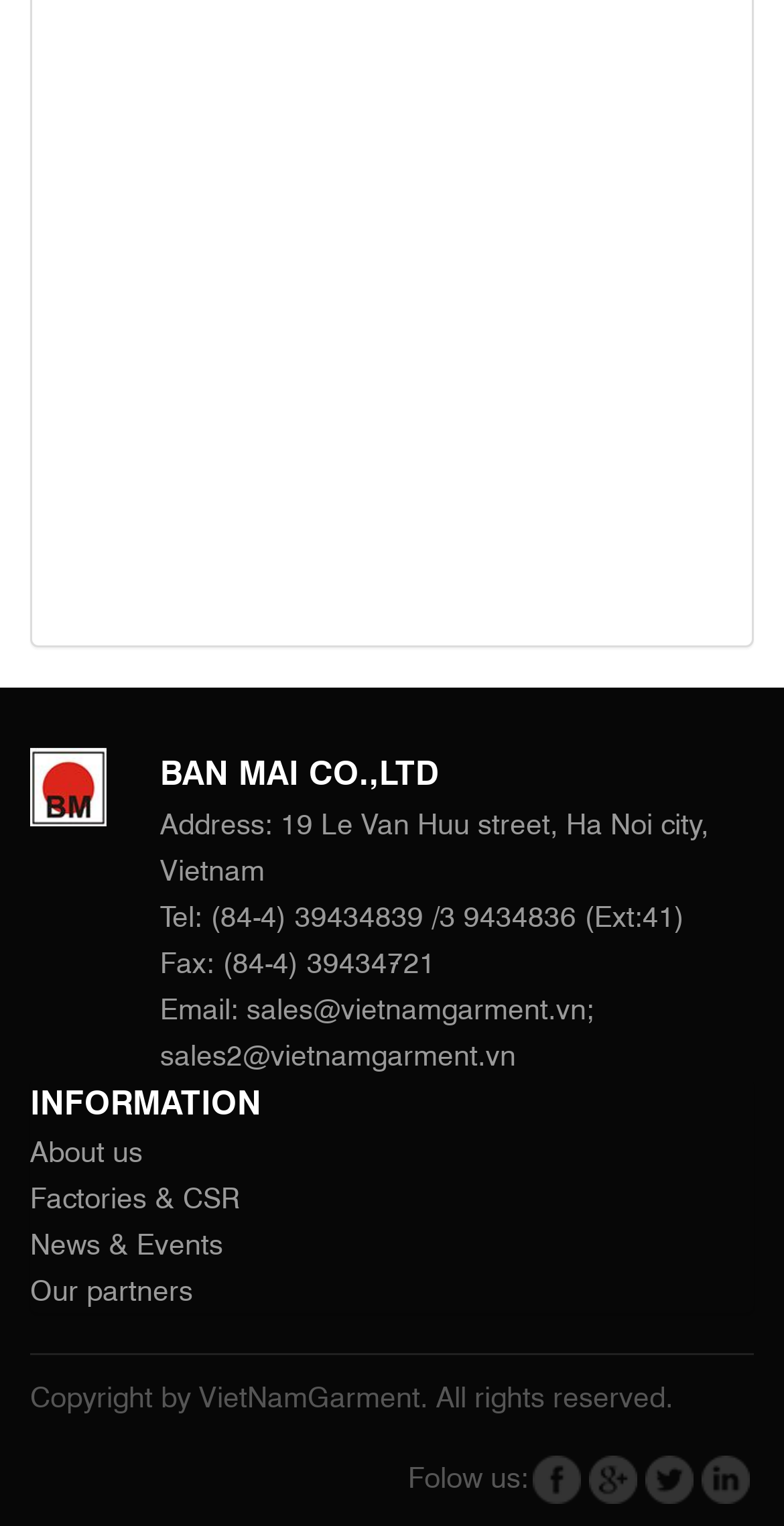Determine the bounding box coordinates for the UI element matching this description: "parent_node: Folow us: title="{'Twitter'}"".

[0.823, 0.955, 0.885, 0.979]